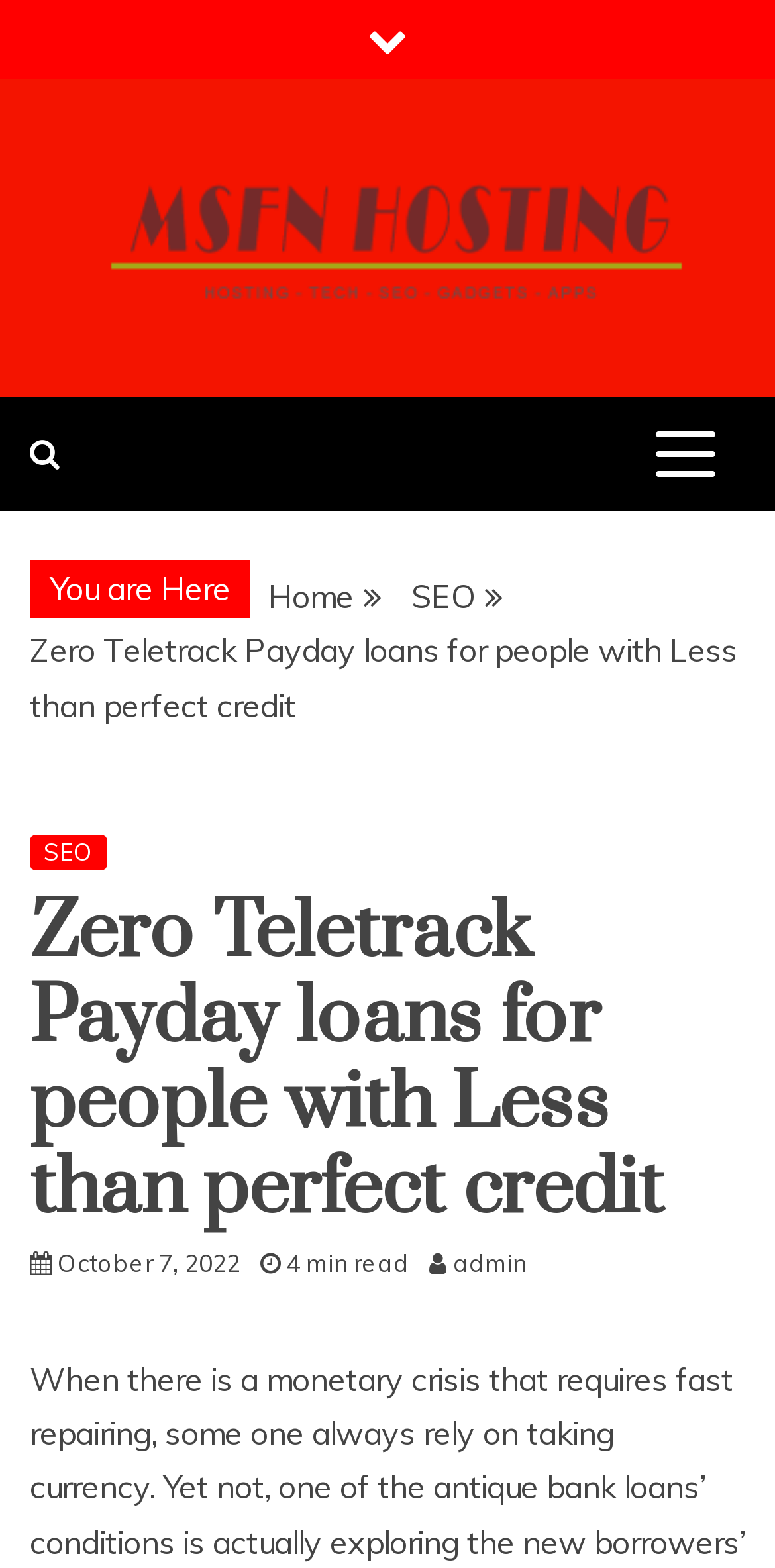What is the current page about?
Refer to the image and provide a concise answer in one word or phrase.

Zero Teletrack Payday loans